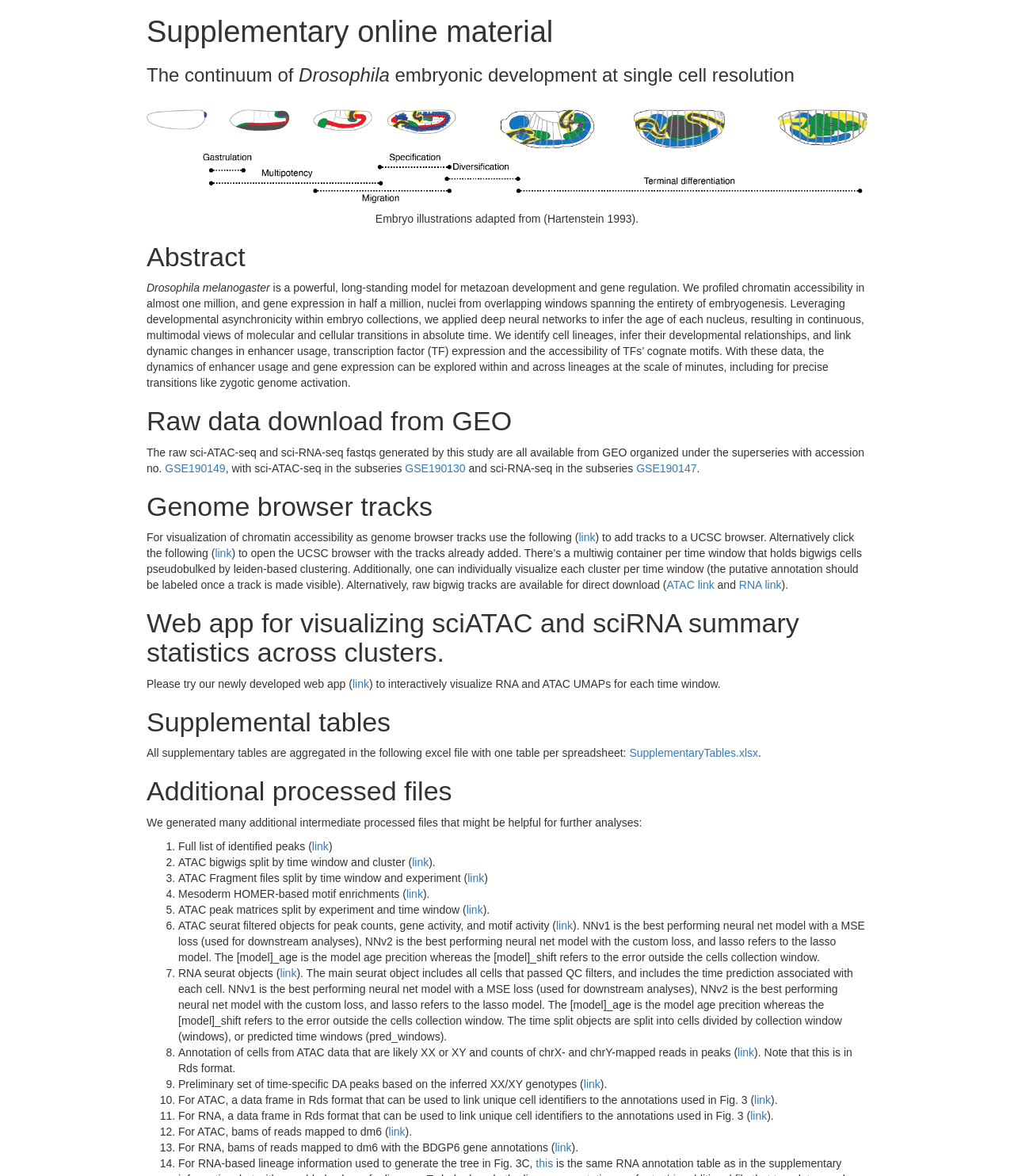Could you specify the bounding box coordinates for the clickable section to complete the following instruction: "view raw sci-ATAC-seq and sci-RNA-seq fastqs"?

[0.163, 0.393, 0.222, 0.403]